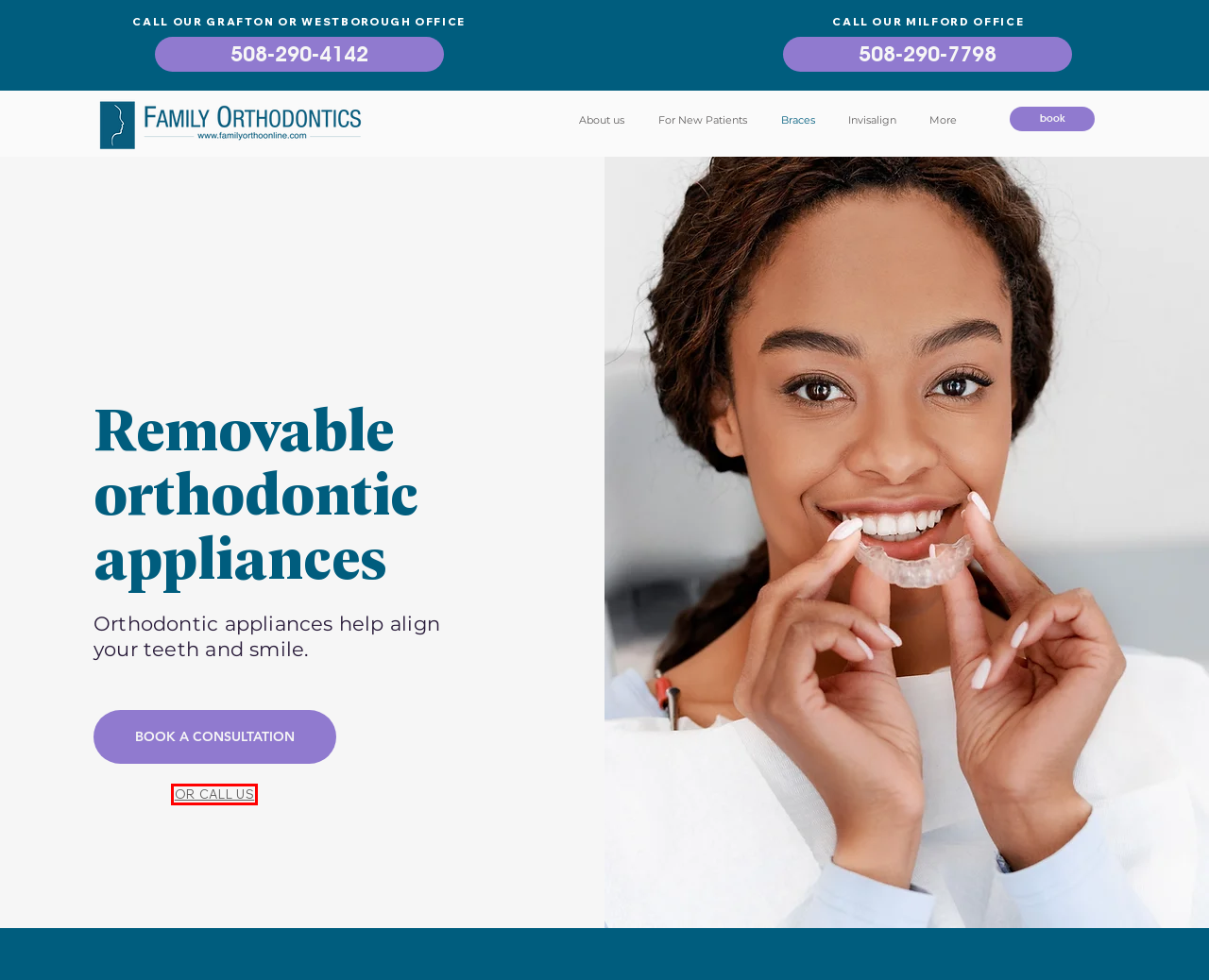You are given a screenshot of a webpage with a red rectangle bounding box. Choose the best webpage description that matches the new webpage after clicking the element in the bounding box. Here are the candidates:
A. Braces in Milford MA, Westborough Ma & Grafton MA | Family Orthodontics
B. Braces results in Milford Westborough & Grafton | Family Orthodontics
C. Invisalign in Milford MA, Westborough Ma & Grafton MA | Family Orthodontics
D. Welcoming New Patients in Milford, Westborough & Grafton MA | Family Orthodontics
E. Family Orthodontics | Book an appointment in Milford MA, Westborough Ma & Grafton MA
F. Braces & Invisalign in Milford MA, Westborough Ma & Grafton MA | Family Orthodontics
G. Orthodontist in Milford, Westborough & Grafton MA | Family Orthodontics
H. Book an appointment in Milford, Westborough & Grafton MA | Family Orthodontics

E